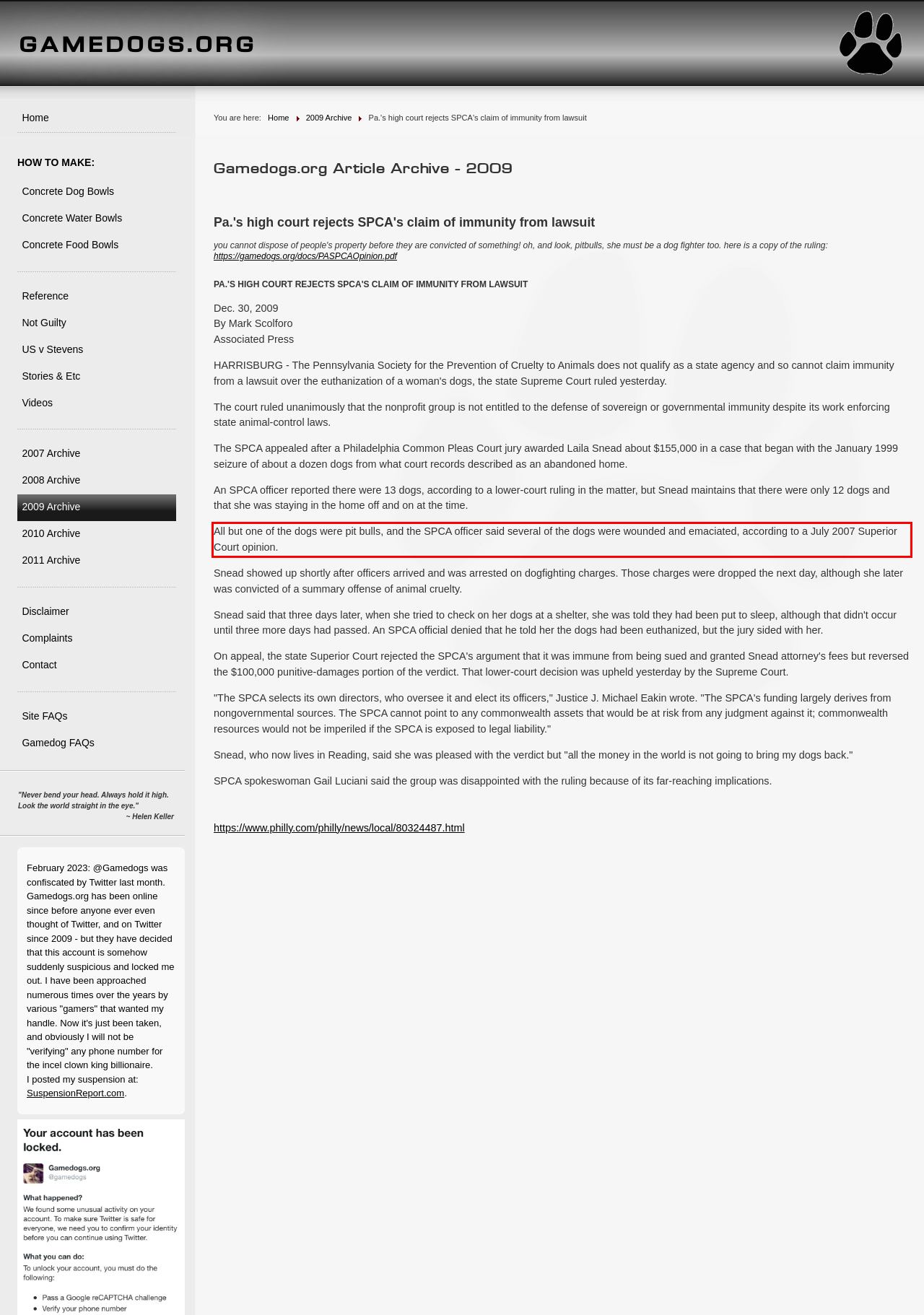Please identify and extract the text content from the UI element encased in a red bounding box on the provided webpage screenshot.

All but one of the dogs were pit bulls, and the SPCA officer said several of the dogs were wounded and emaciated, according to a July 2007 Superior Court opinion.